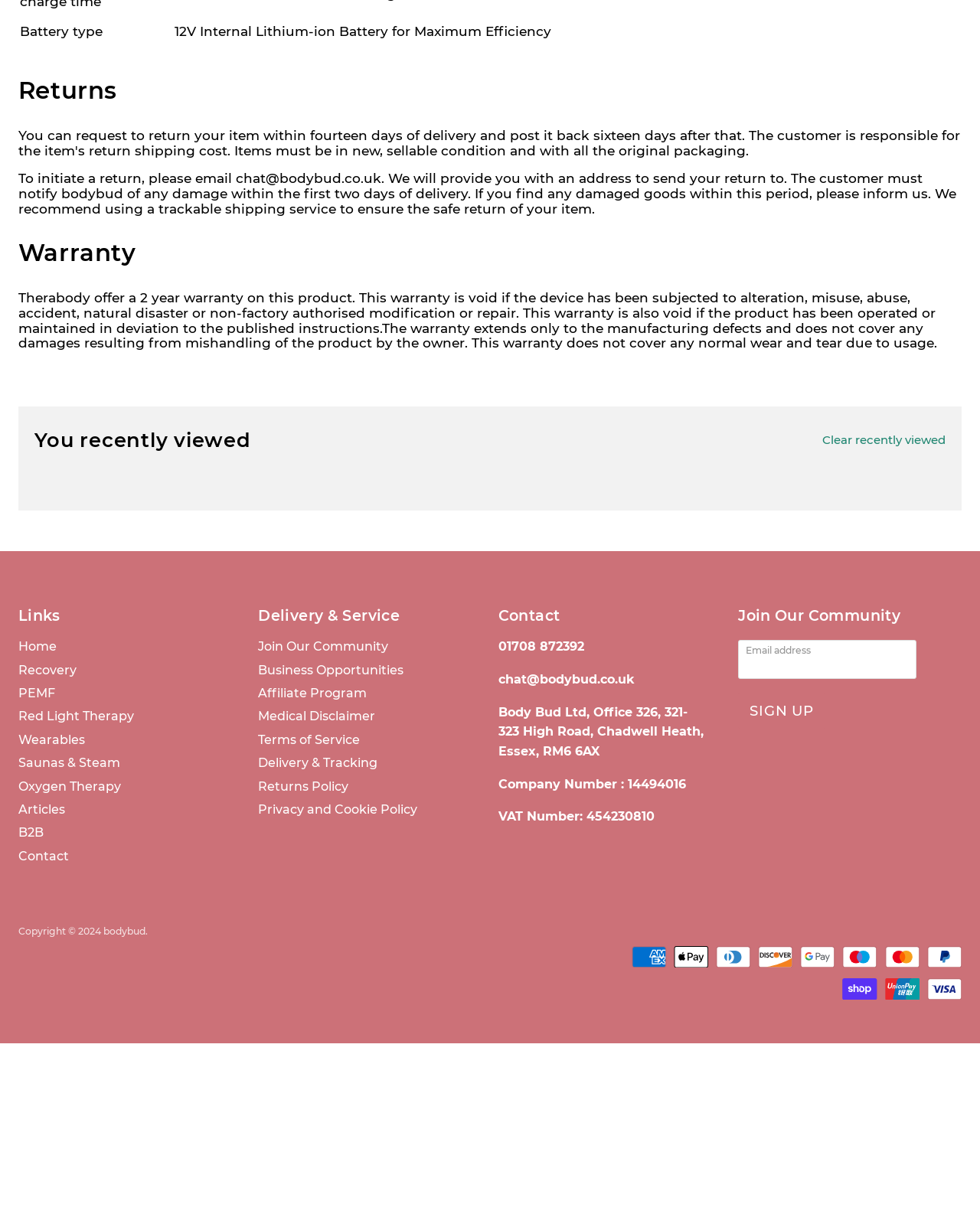Find the bounding box coordinates of the element you need to click on to perform this action: 'Apply Online'. The coordinates should be represented by four float values between 0 and 1, in the format [left, top, right, bottom].

None